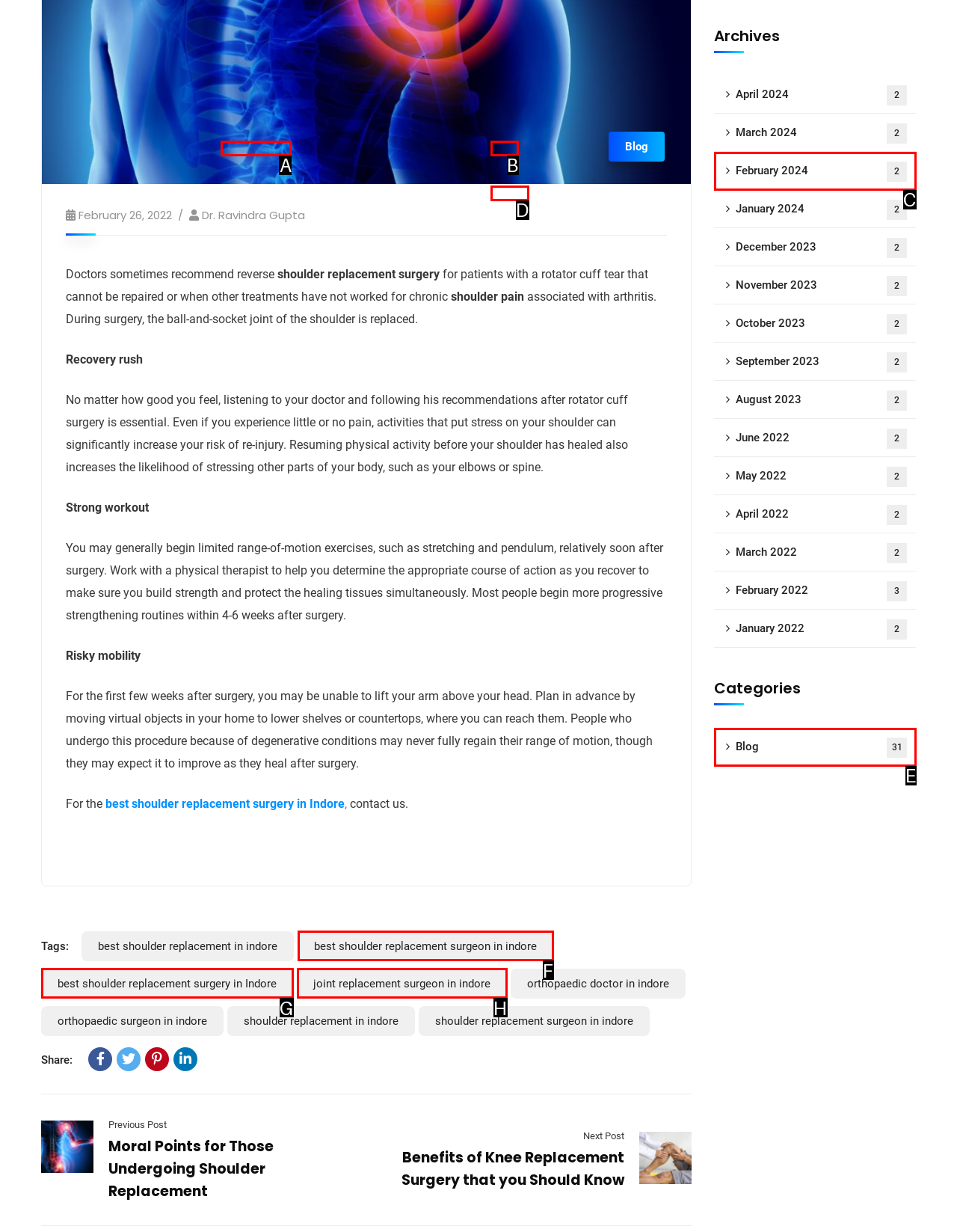Given the description: Blog 31, identify the HTML element that corresponds to it. Respond with the letter of the correct option.

E